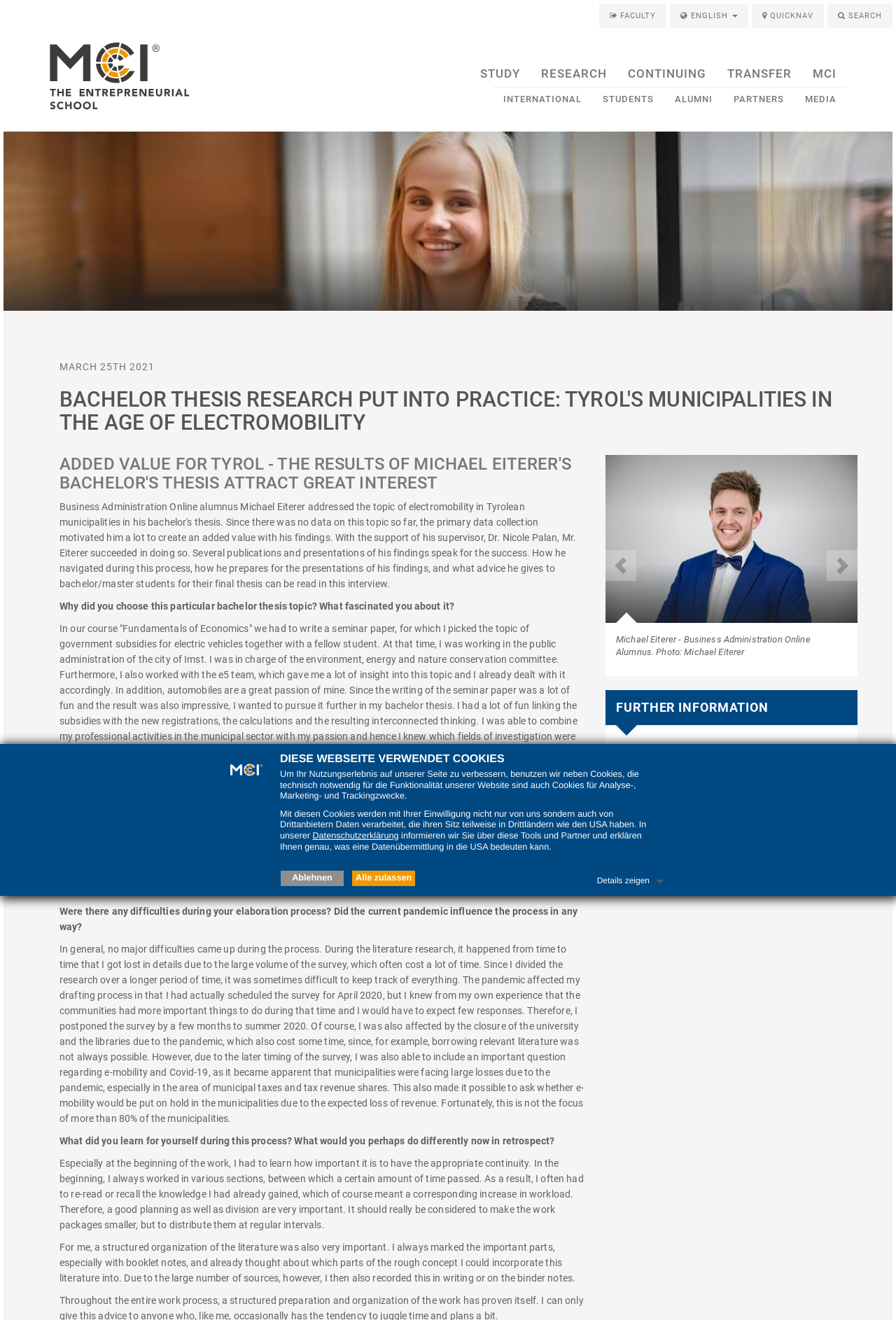Please indicate the bounding box coordinates of the element's region to be clicked to achieve the instruction: "Click the 'FACULTY' button". Provide the coordinates as four float numbers between 0 and 1, i.e., [left, top, right, bottom].

[0.669, 0.003, 0.744, 0.021]